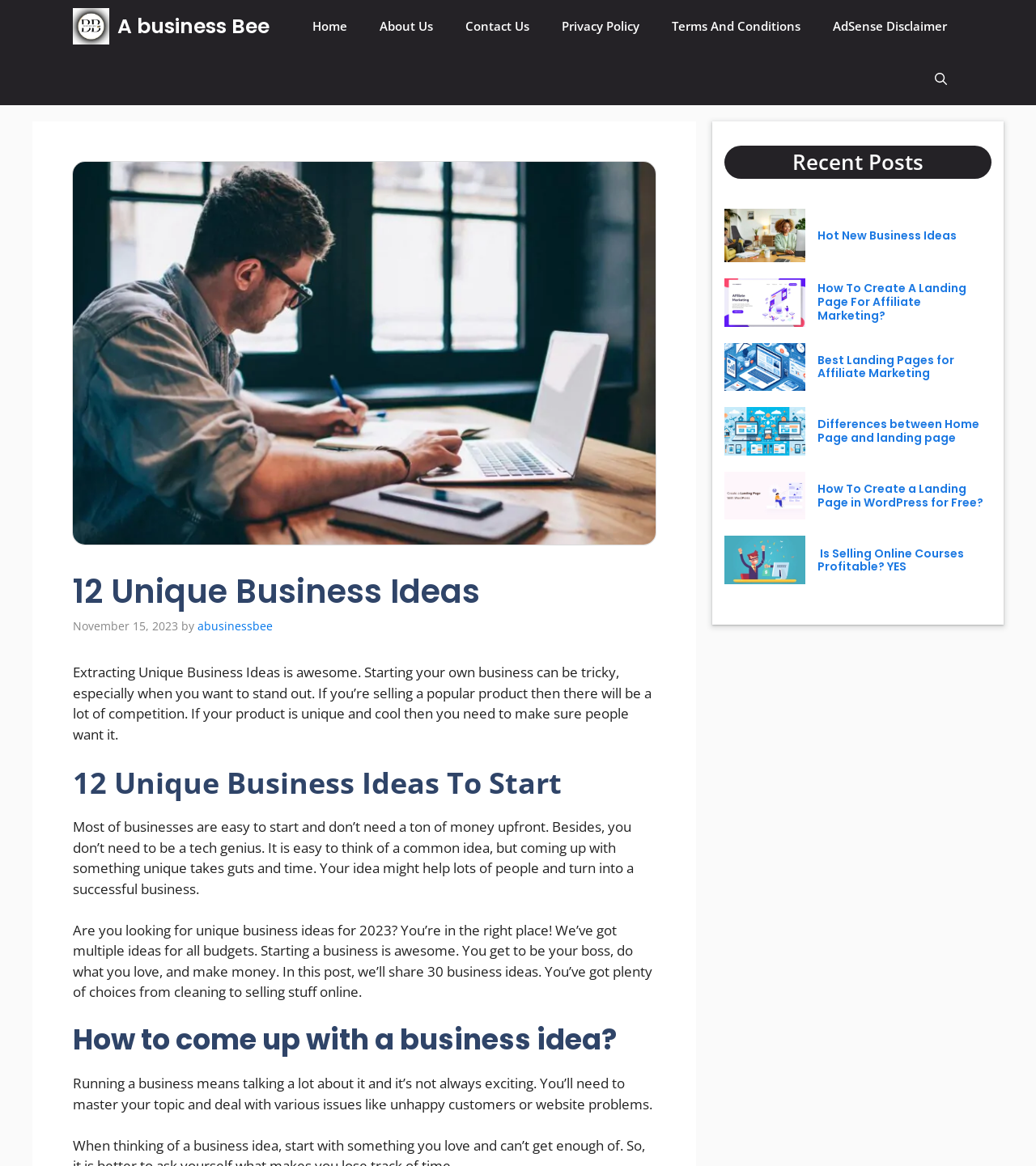Create a detailed summary of the webpage's content and design.

This webpage is about unique business ideas, with a focus on providing inspiration and guidance for entrepreneurs. At the top, there is a navigation bar with links to various sections of the website, including "Home", "About Us", "Contact Us", and more. Below the navigation bar, there is a header section with a title "12 Unique Business Ideas" and a subtitle "Extracting Unique Business Ideas is awesome...". 

To the right of the header section, there is a search button with an image of a magnifying glass. Below the header section, there is a brief introduction to the importance of unique business ideas, followed by a list of 12 business ideas, including cleaning services, freelance writing, Amazon Kindle publishing, daycare, and pet grooming.

The main content of the webpage is divided into sections, each with a heading and a brief description. The sections include "How to come up with a business idea?", "12 Unique Business Ideas To Start", and more. There are also several paragraphs of text that provide guidance and inspiration for entrepreneurs.

On the right-hand side of the webpage, there is a section titled "Recent Posts" with a list of links to recent articles, each with a heading and an image. The articles include "Hot New Business Ideas", "How To Create A Landing Page For Affiliate Marketing?", "Best Landing Pages for Affiliate Marketing", and more.